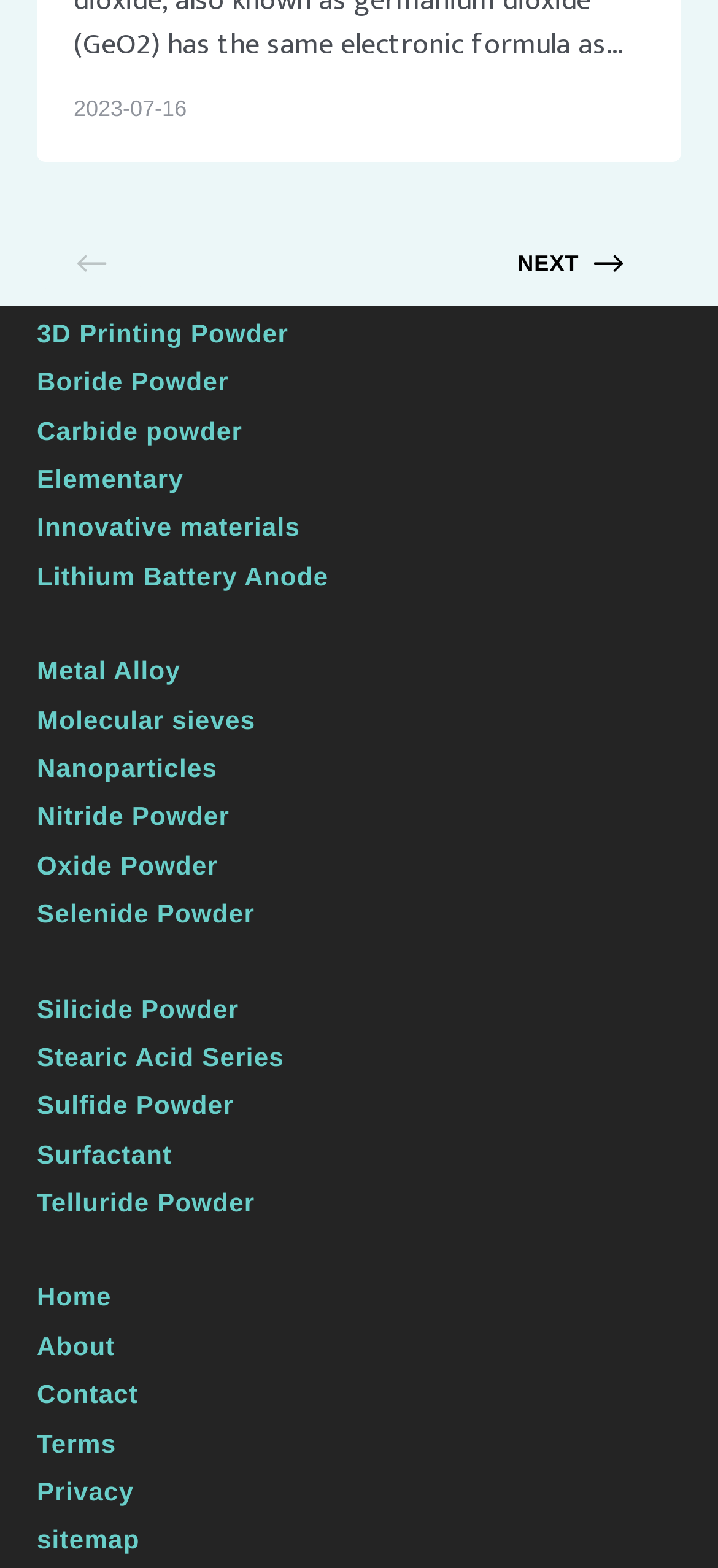Answer the question below with a single word or a brief phrase: 
What is the first product listed?

3D Printing Powder